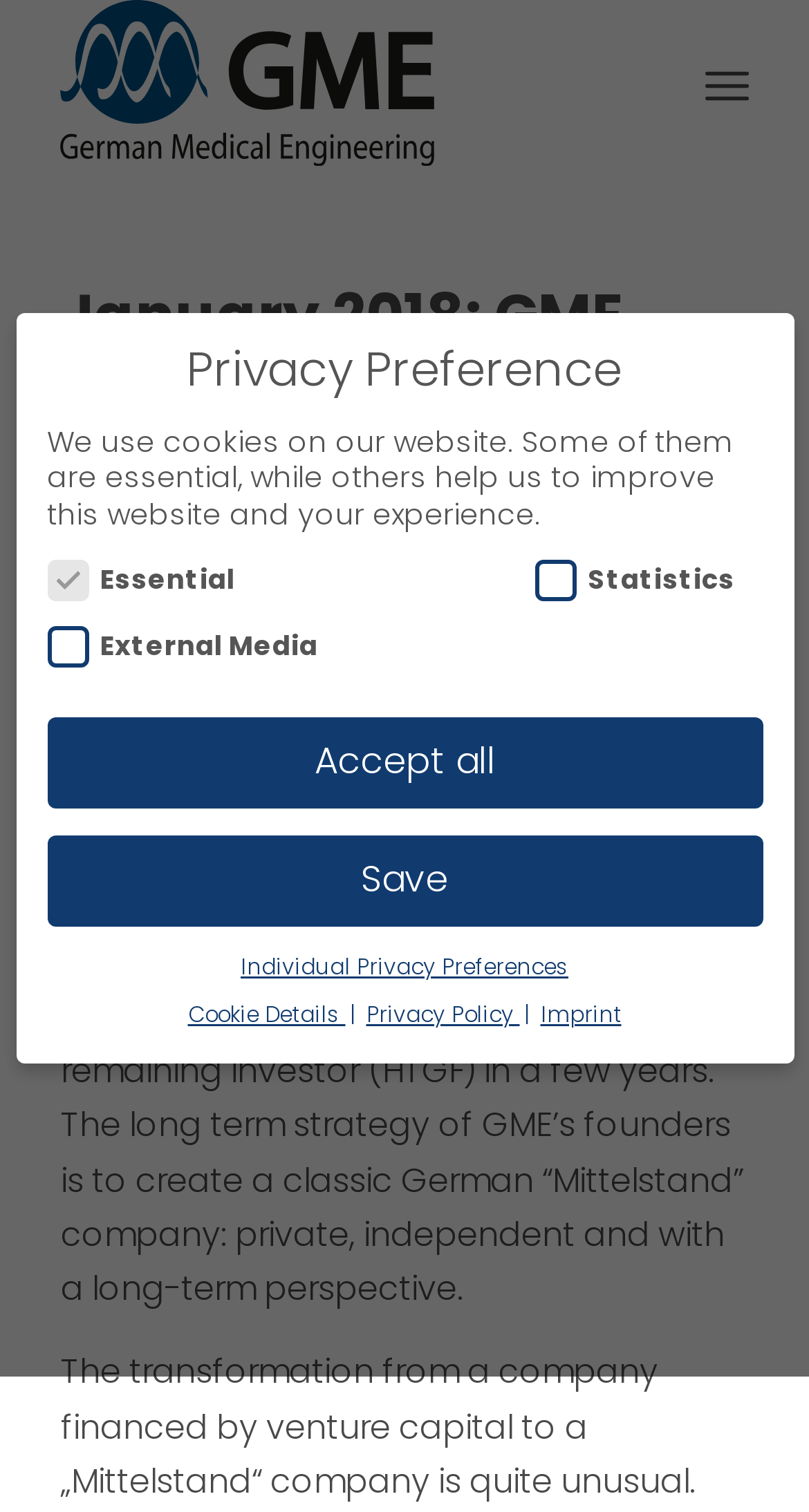Answer the question in a single word or phrase:
How many institutional investors are left to purchase?

1